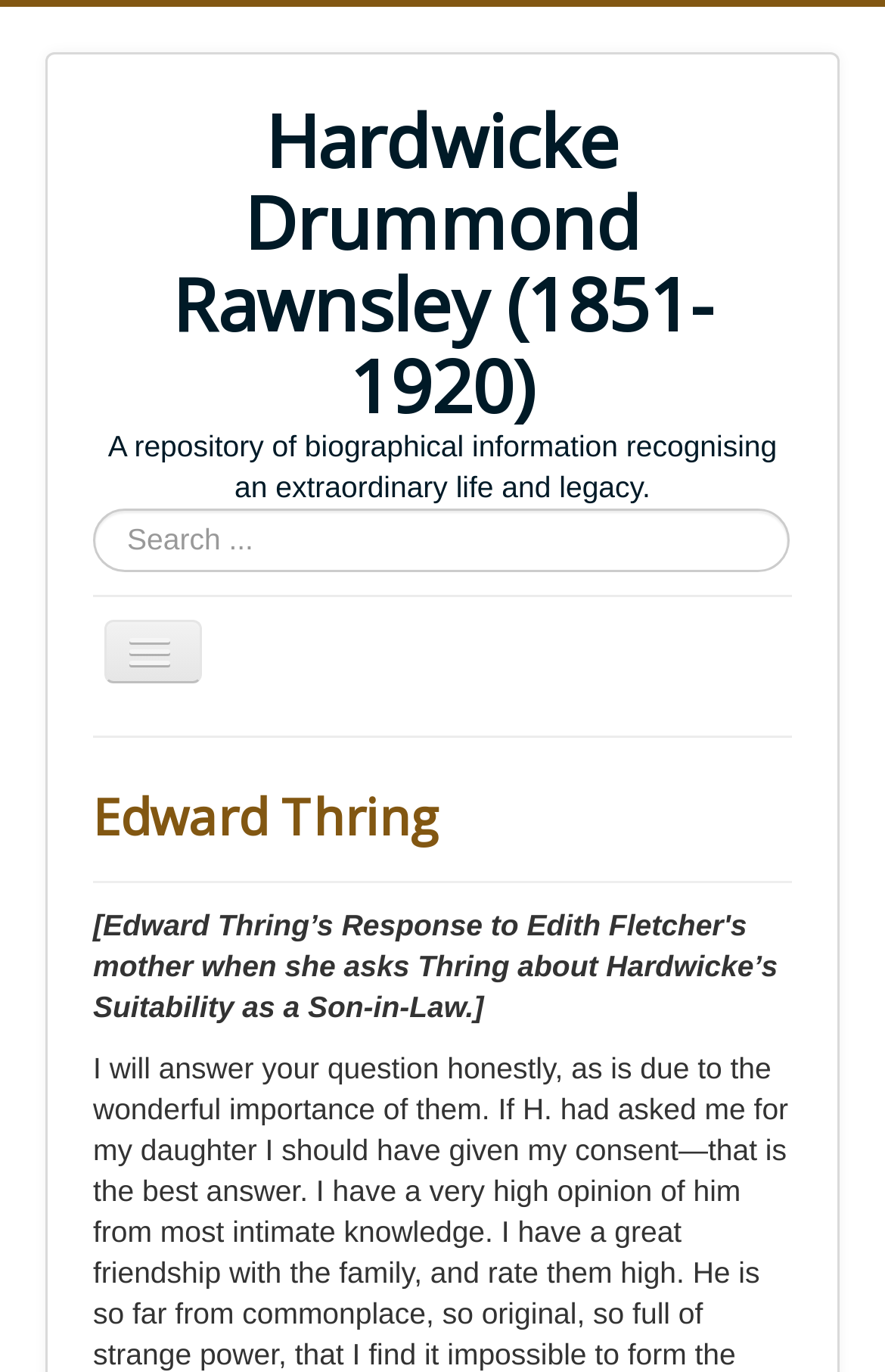Generate a comprehensive description of the contents of the webpage.

The webpage is dedicated to the life and achievements of Hardwicke Drummond Rawnsley. At the top, there is a prominent link that serves as a title, providing a brief overview of Rawnsley's life and legacy. Below this title, there is a search bar with a placeholder text "Search..." that allows users to search for specific information.

To the right of the search bar, there is a "Toggle Navigation" button. Below this button, there is a navigation menu with several links, including "Home", "Biography", "Timeline of Key Events", "Photographs", "Conservation", "Poetry", "Extracts - HDR Publications", and "Subject Index - HDR Publications". These links are arranged vertically, with "Home" at the top and "Subject Index - HDR Publications" at the bottom.

On the same level as the navigation menu, there is a heading "Edward Thring" with a link to more information about Edward Thring. This heading is positioned slightly above the middle of the page.